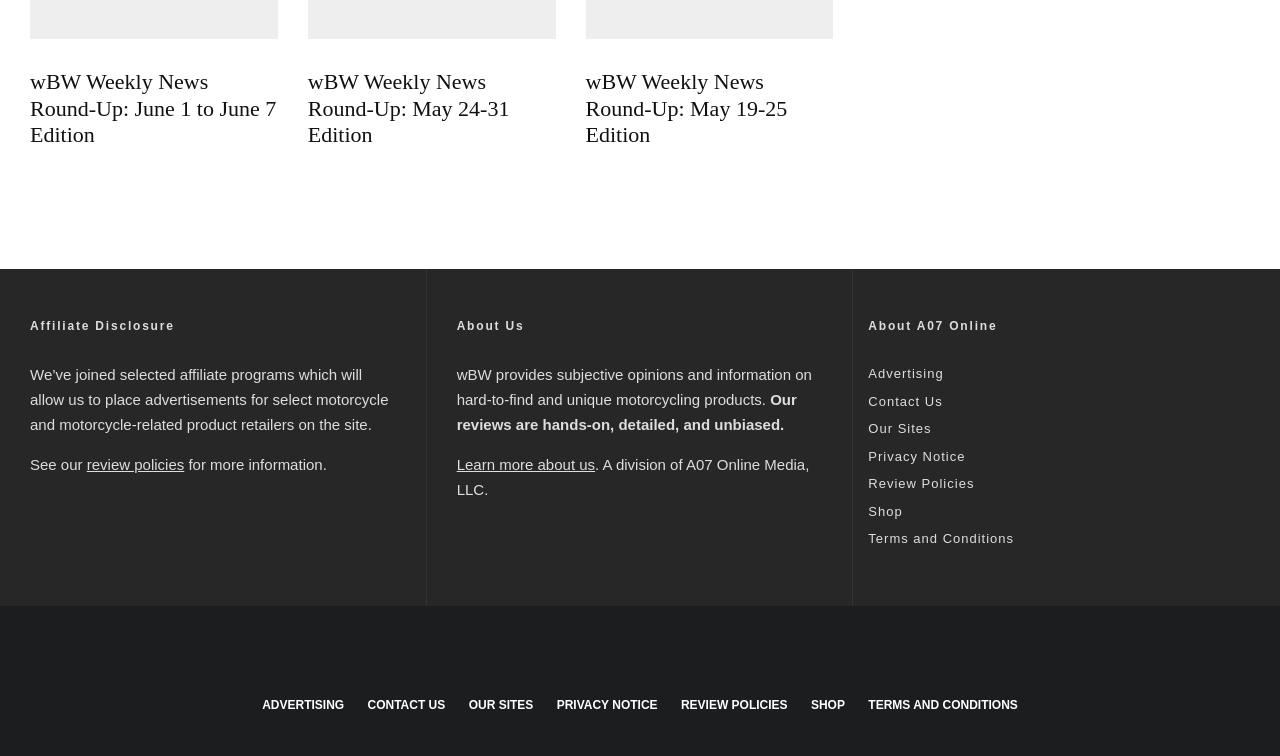What is the purpose of wBW?
Answer the question with a single word or phrase, referring to the image.

Provide opinions on motorcycling products